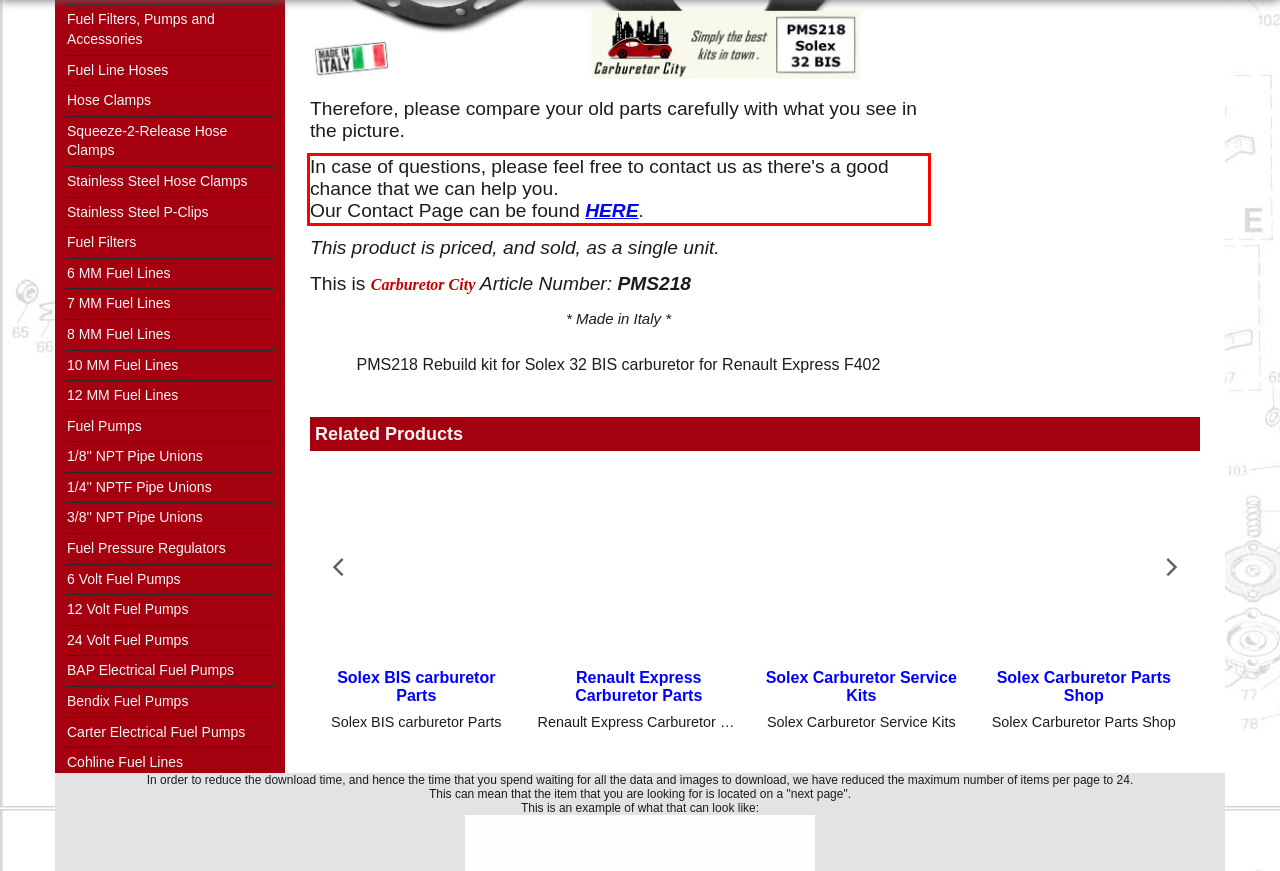Please analyze the provided webpage screenshot and perform OCR to extract the text content from the red rectangle bounding box.

In case of questions, please feel free to contact us as there's a good chance that we can help you. Our Contact Page can be found HERE.